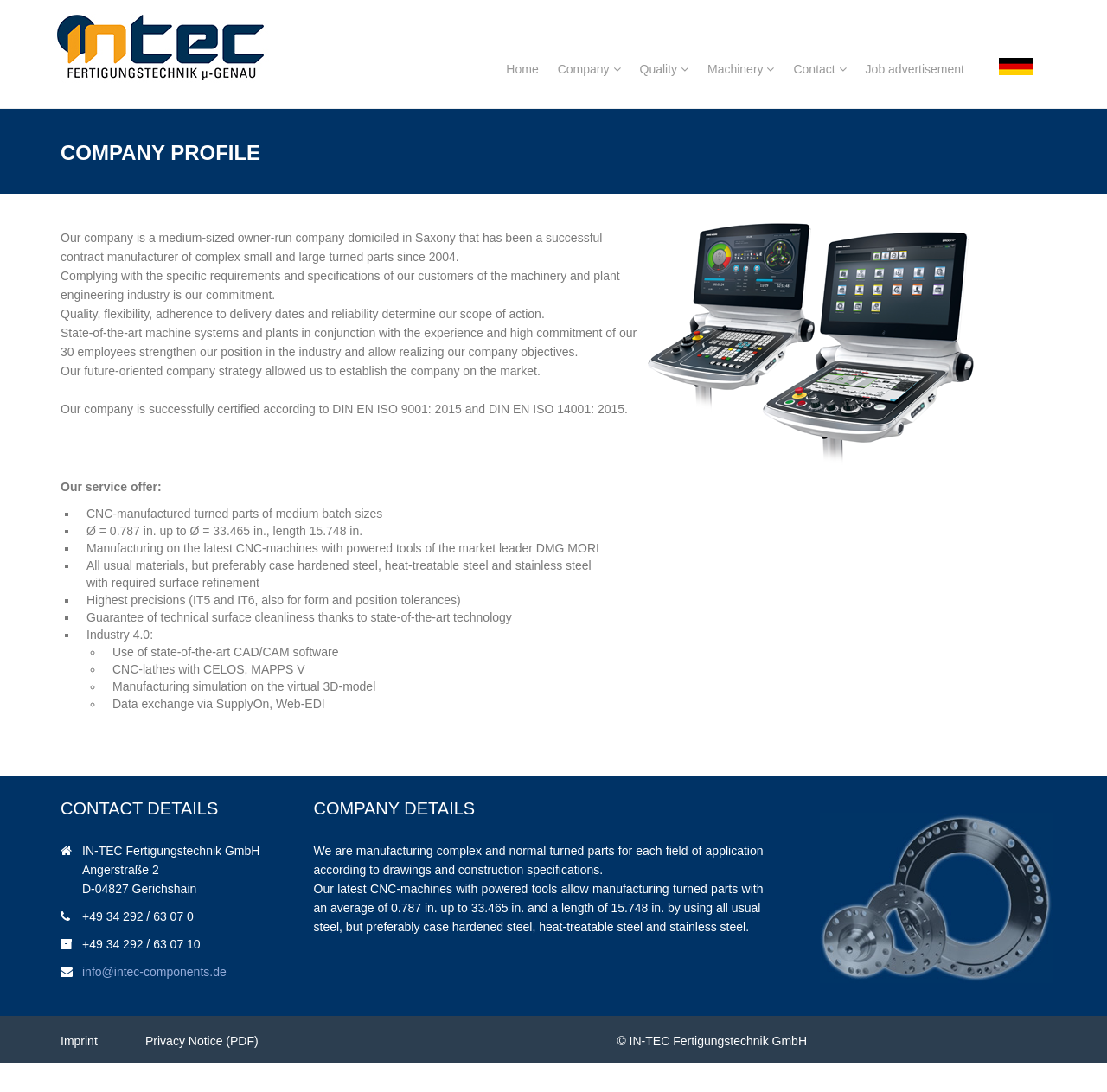Indicate the bounding box coordinates of the element that needs to be clicked to satisfy the following instruction: "View company profile". The coordinates should be four float numbers between 0 and 1, i.e., [left, top, right, bottom].

[0.055, 0.126, 0.945, 0.154]